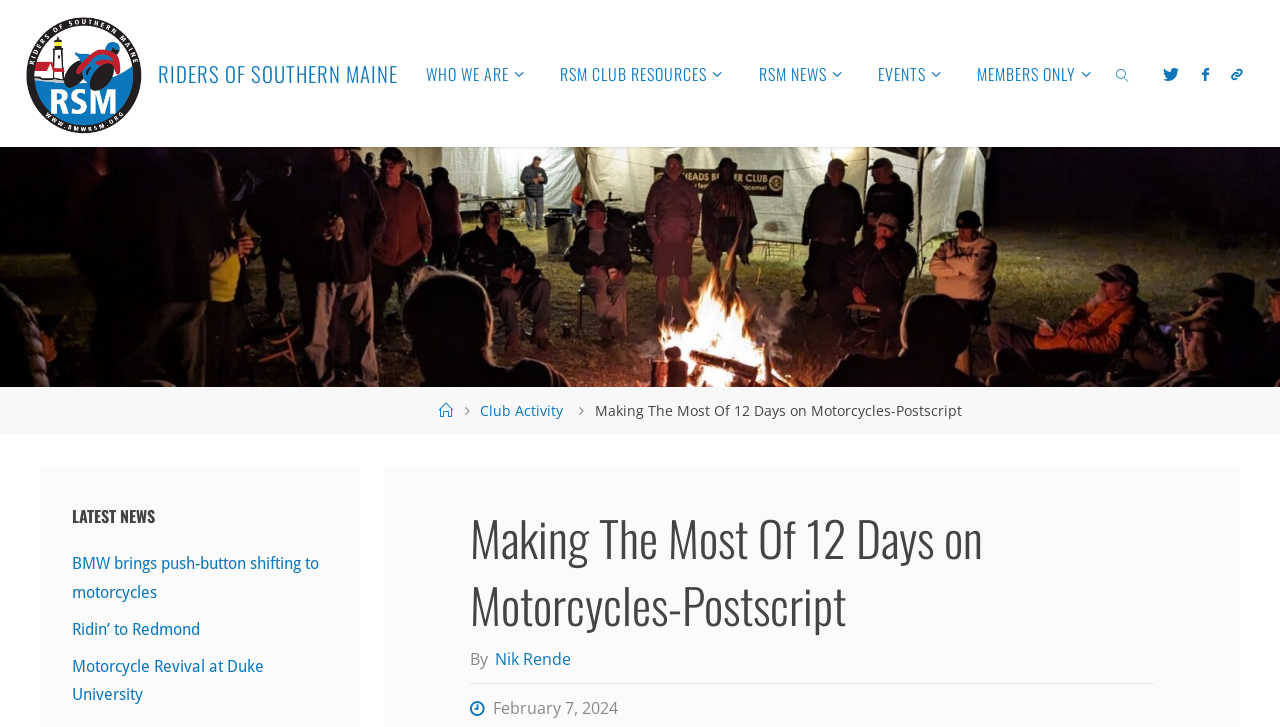Please indicate the bounding box coordinates for the clickable area to complete the following task: "Click Riders of Southern Maine logo". The coordinates should be specified as four float numbers between 0 and 1, i.e., [left, top, right, bottom].

[0.02, 0.022, 0.111, 0.184]